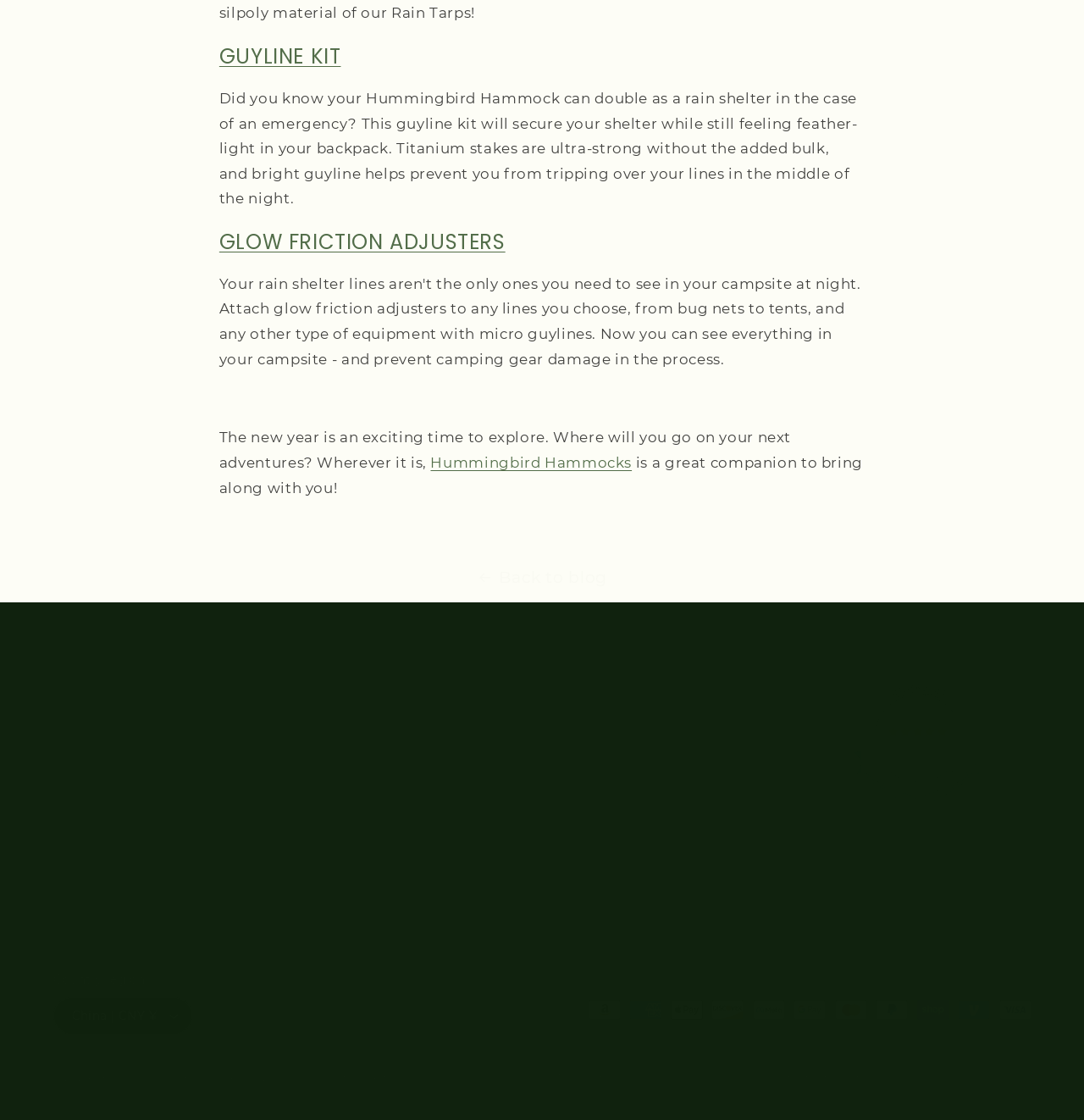Show the bounding box coordinates for the element that needs to be clicked to execute the following instruction: "Get help from 'Knowledgebase'". Provide the coordinates in the form of four float numbers between 0 and 1, i.e., [left, top, right, bottom].

[0.511, 0.717, 0.61, 0.745]